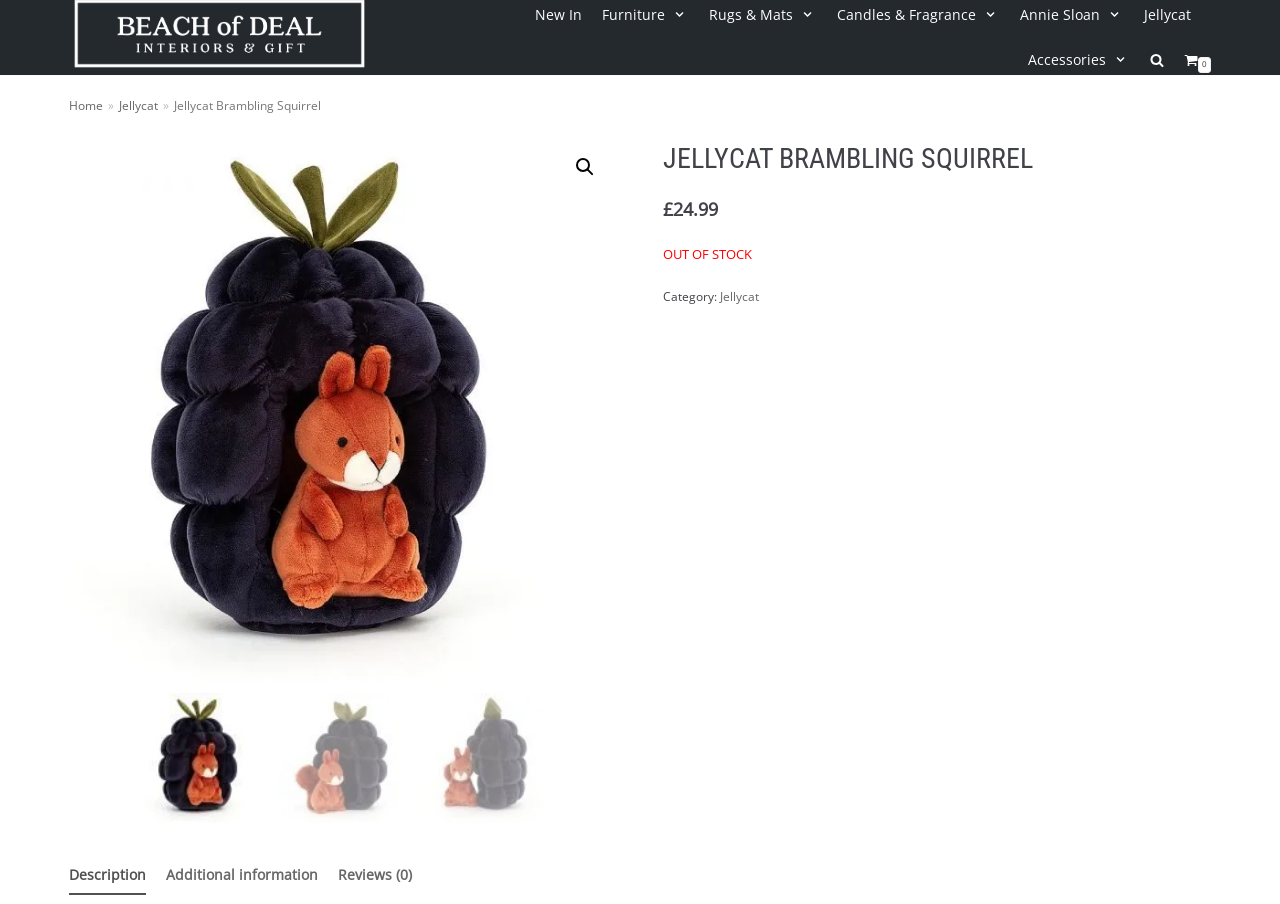Please identify the bounding box coordinates of the clickable area that will fulfill the following instruction: "Select 'Description' tab". The coordinates should be in the format of four float numbers between 0 and 1, i.e., [left, top, right, bottom].

[0.054, 0.947, 0.114, 0.99]